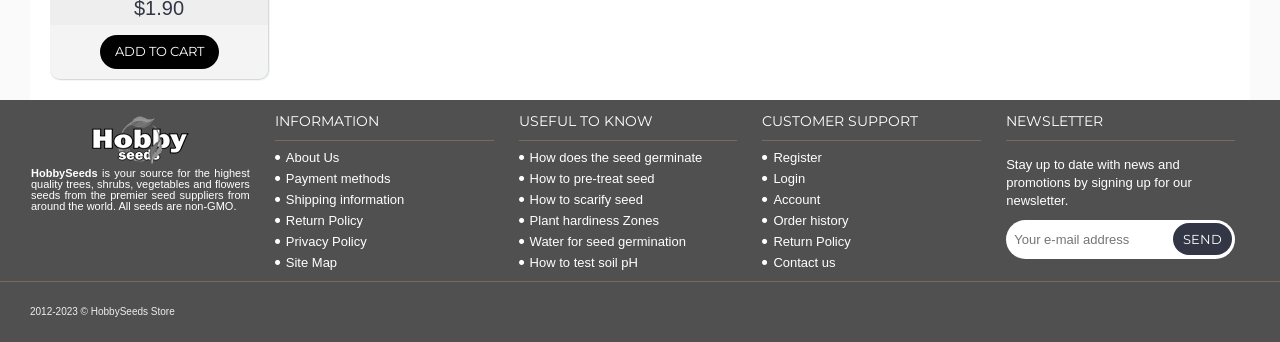Please identify the bounding box coordinates of the clickable element to fulfill the following instruction: "Click the 'ADD TO CART' button". The coordinates should be four float numbers between 0 and 1, i.e., [left, top, right, bottom].

[0.078, 0.102, 0.171, 0.201]